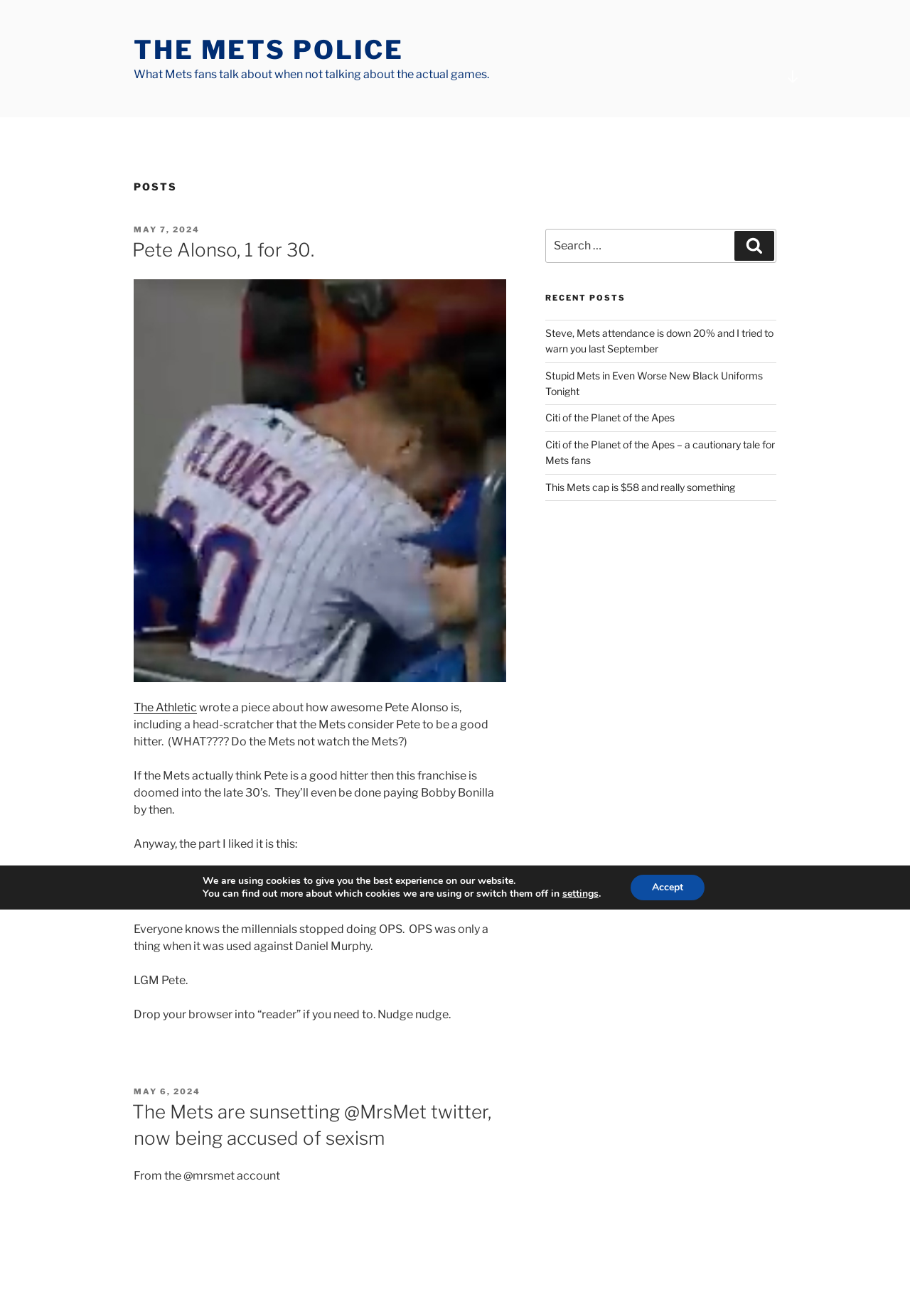Please give a short response to the question using one word or a phrase:
How many posts are displayed on the main page?

2